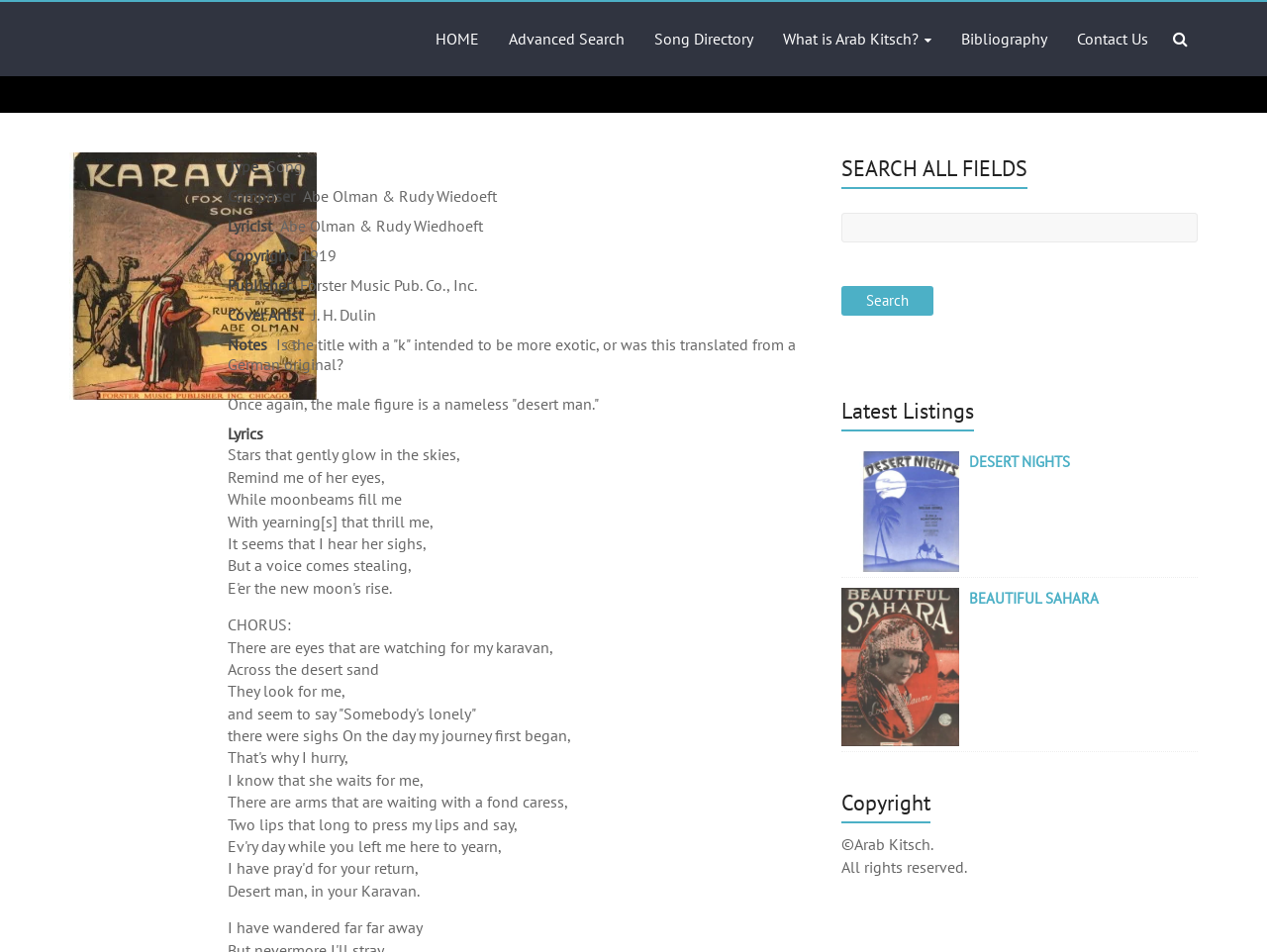Can you identify the bounding box coordinates of the clickable region needed to carry out this instruction: 'Check the 'Latest Listings''? The coordinates should be four float numbers within the range of 0 to 1, stated as [left, top, right, bottom].

[0.664, 0.414, 0.945, 0.463]